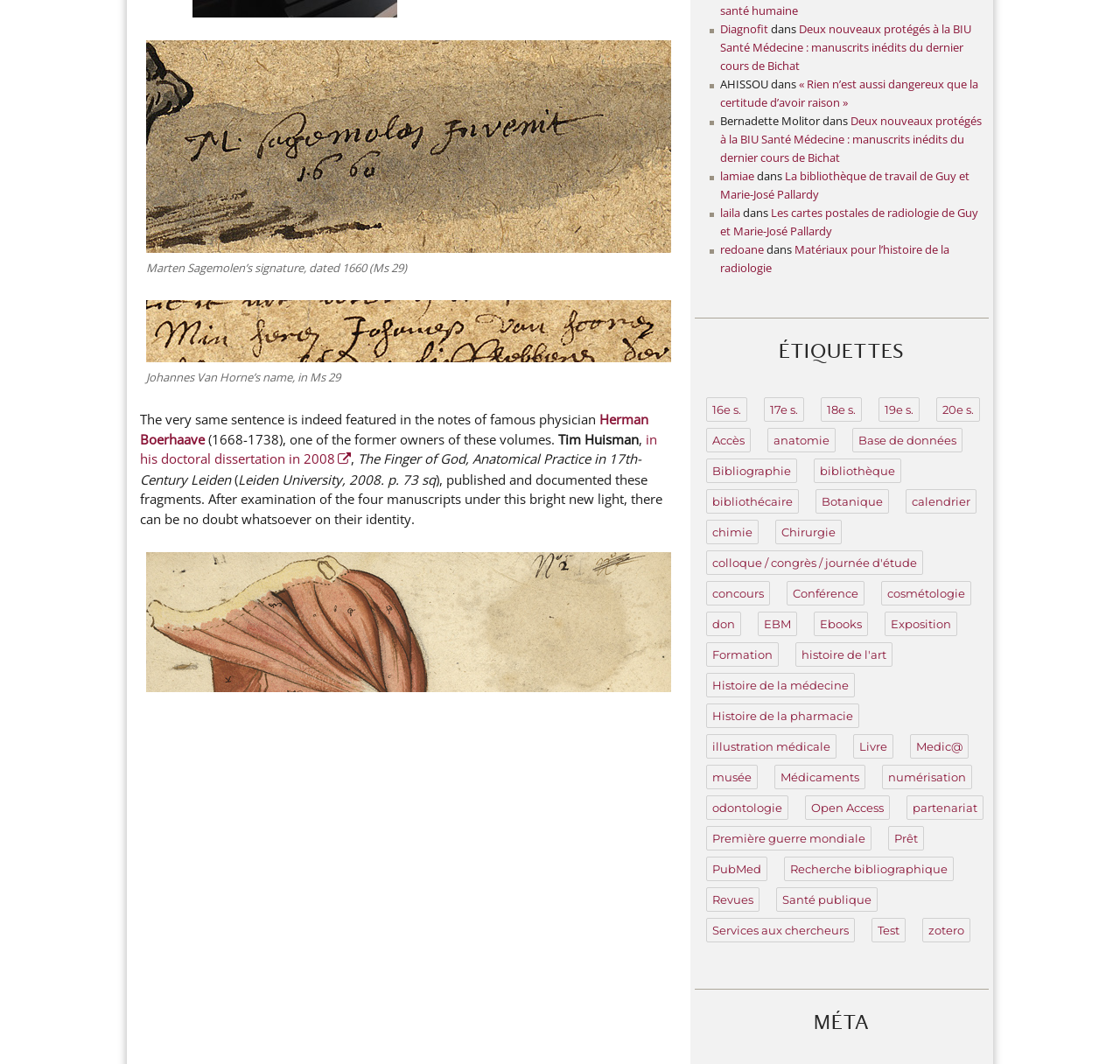Identify the bounding box coordinates for the element you need to click to achieve the following task: "View the image 'Marten Sagemolen’s signature, dated 1660 (Ms 29)'". Provide the bounding box coordinates as four float numbers between 0 and 1, in the form [left, top, right, bottom].

[0.13, 0.038, 0.599, 0.238]